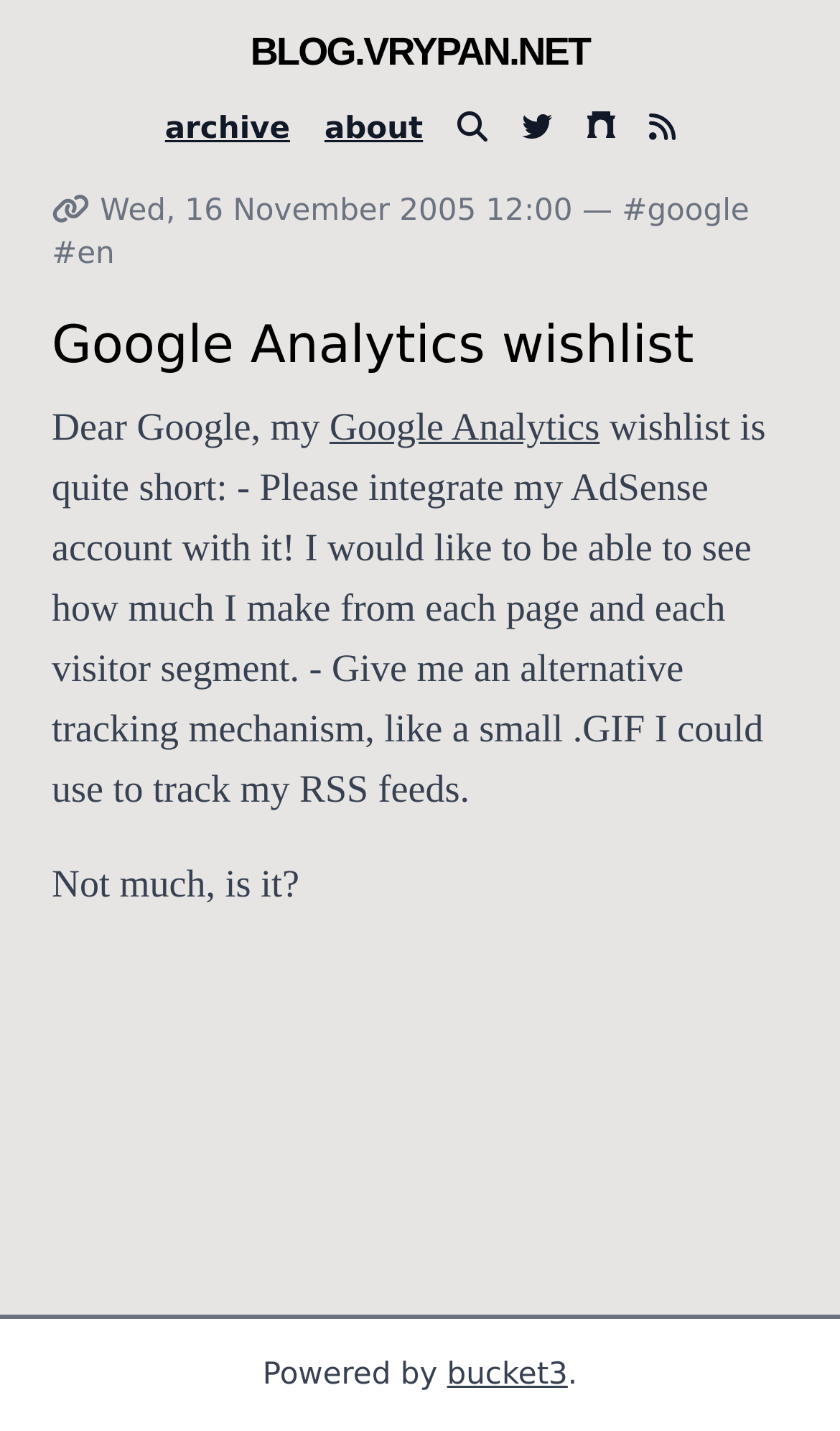Determine the webpage's heading and output its text content.

Google Analytics wishlist